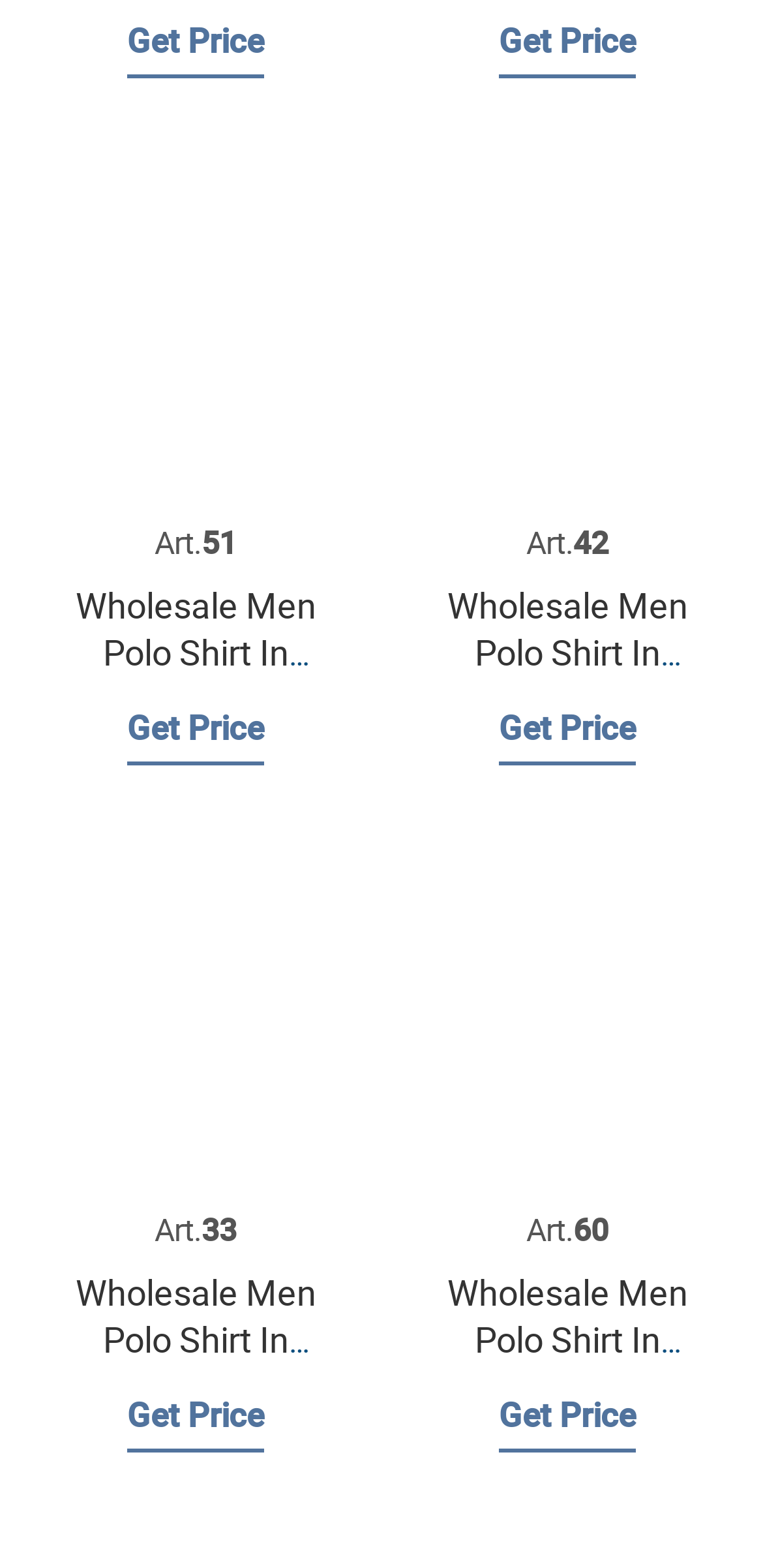Use a single word or phrase to respond to the question:
What is the position of the product with article number 60?

Bottom right